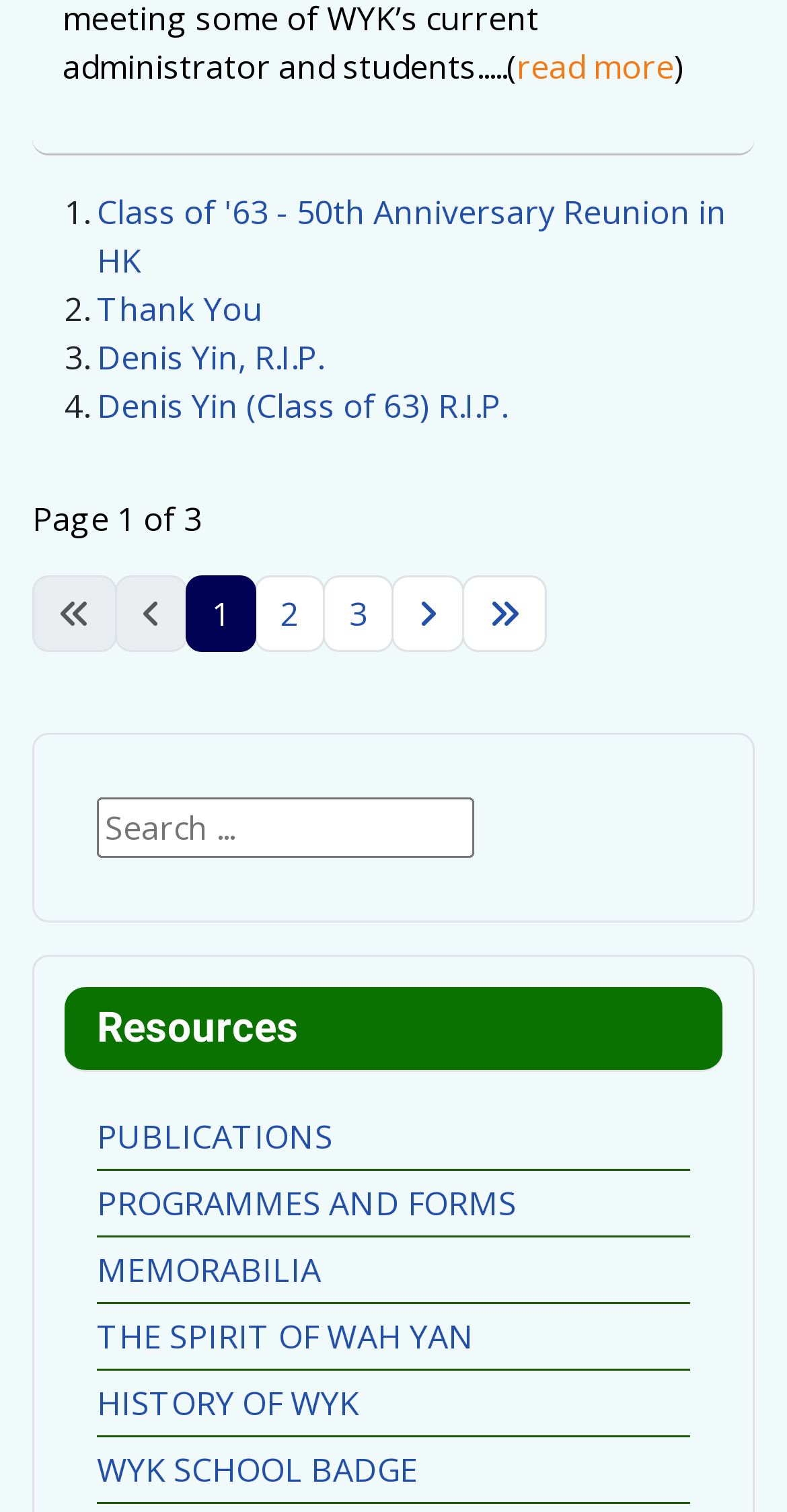What is the title of the first list item?
Based on the visual, give a brief answer using one word or a short phrase.

Class of '63 - 50th Anniversary Reunion in HK